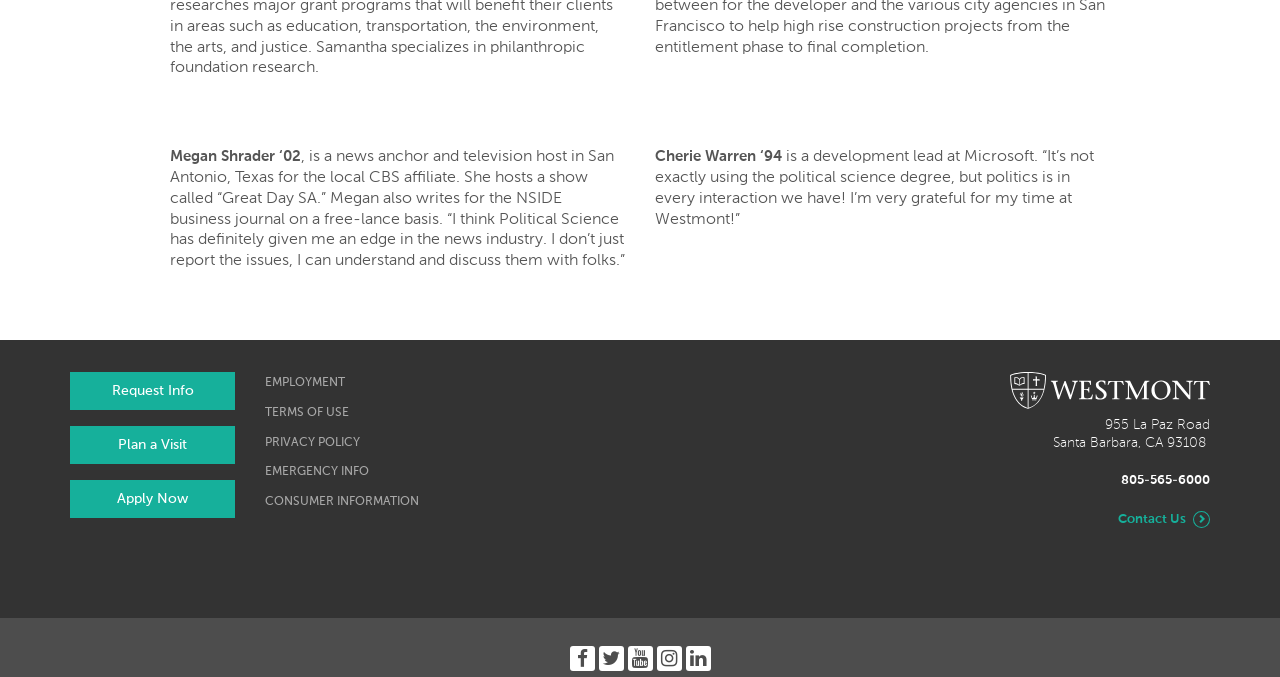Locate the bounding box coordinates of the element's region that should be clicked to carry out the following instruction: "Click on the 'ART' link". The coordinates need to be four float numbers between 0 and 1, i.e., [left, top, right, bottom].

None